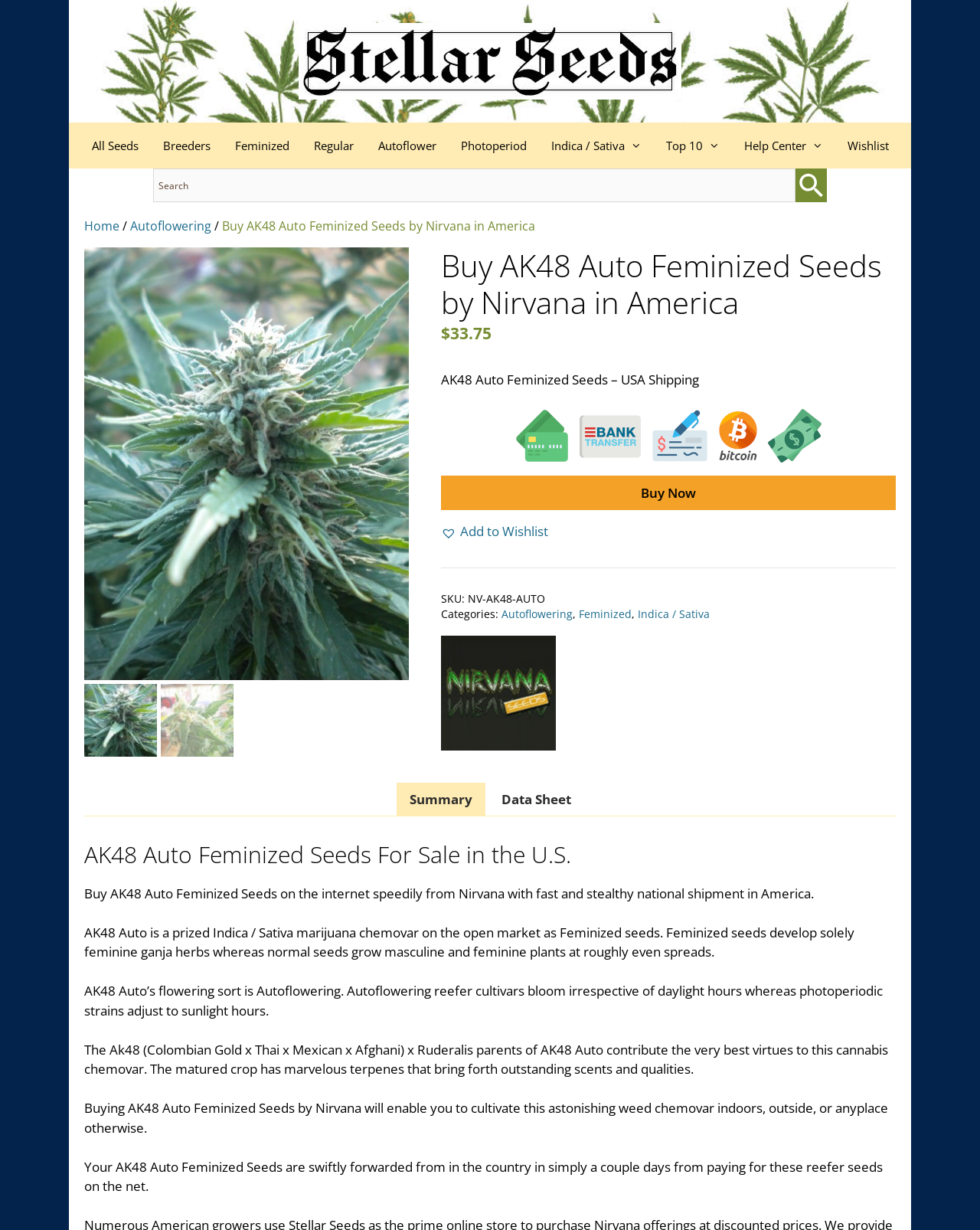Identify and provide the main heading of the webpage.

Buy AK48 Auto Feminized Seeds by Nirvana in America